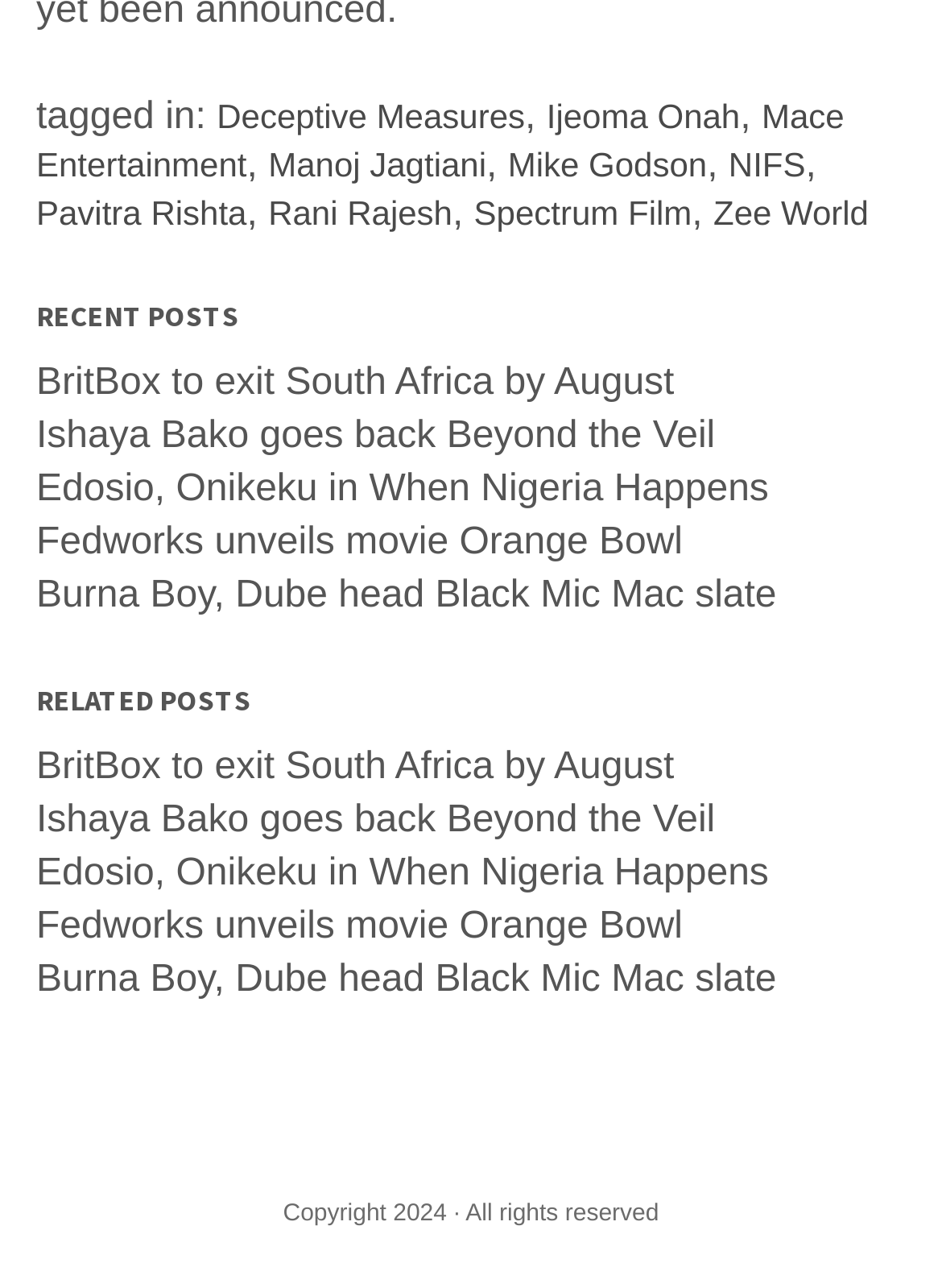Determine the bounding box coordinates of the element's region needed to click to follow the instruction: "Learn more about 'Mace Entertainment'". Provide these coordinates as four float numbers between 0 and 1, formatted as [left, top, right, bottom].

[0.038, 0.075, 0.896, 0.143]